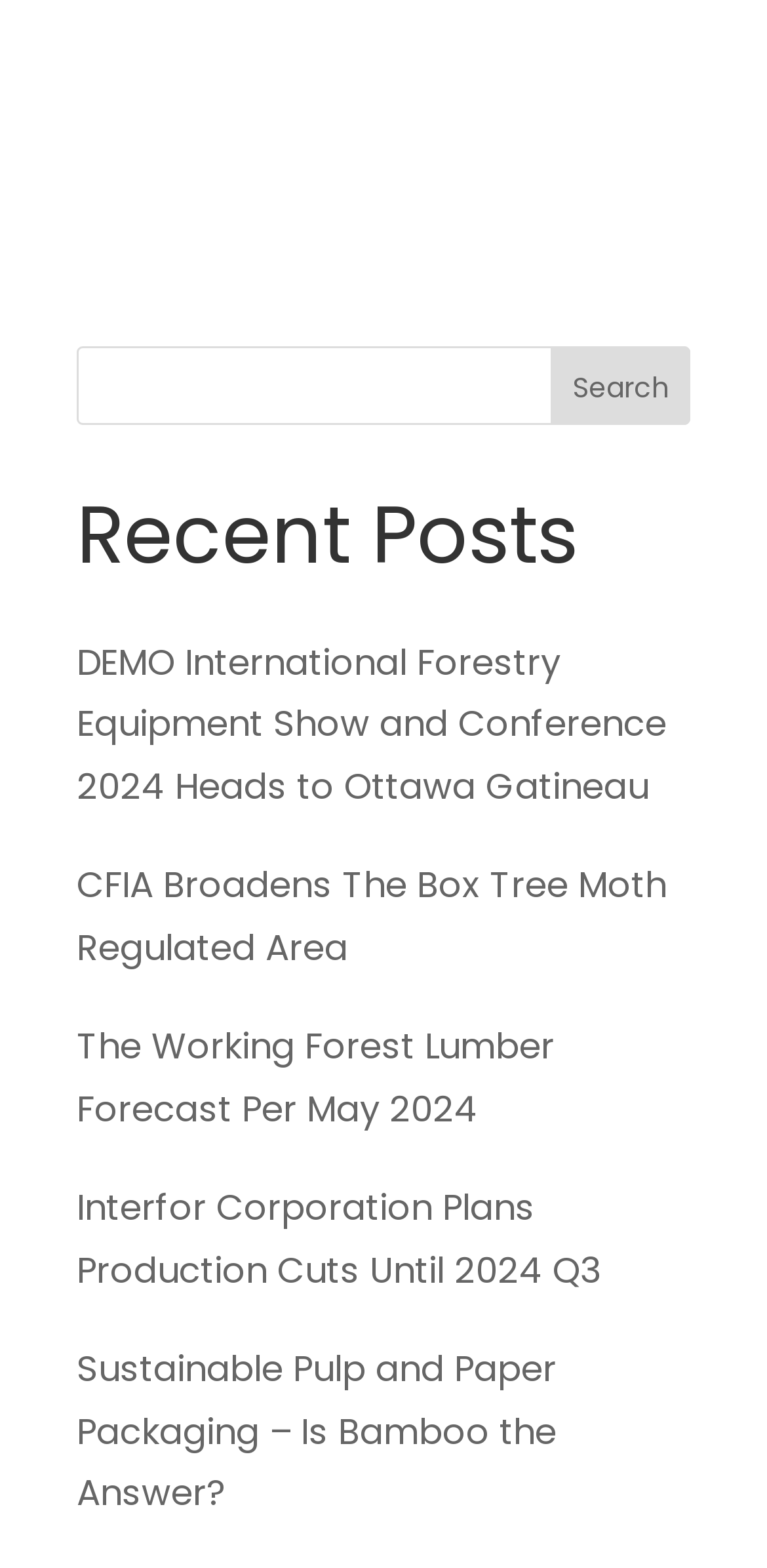How many links are listed under 'Recent Posts'?
Identify the answer in the screenshot and reply with a single word or phrase.

5